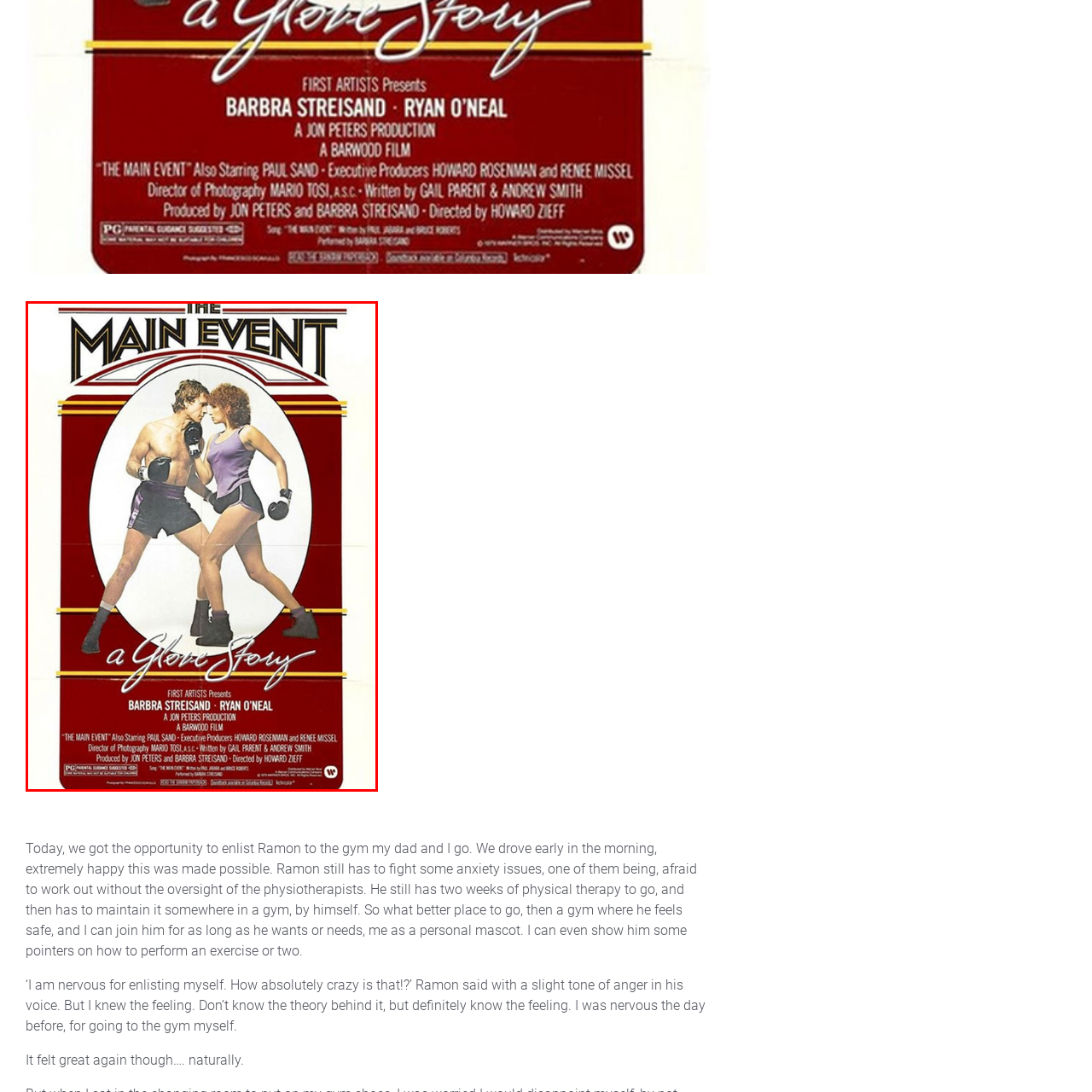What are the characters wearing?
Concentrate on the image bordered by the red bounding box and offer a comprehensive response based on the image details.

The male character in the poster is wearing boxing shorts, indicating that the film is related to the sport of boxing, and the characters are likely involved in a boxing competition or training.